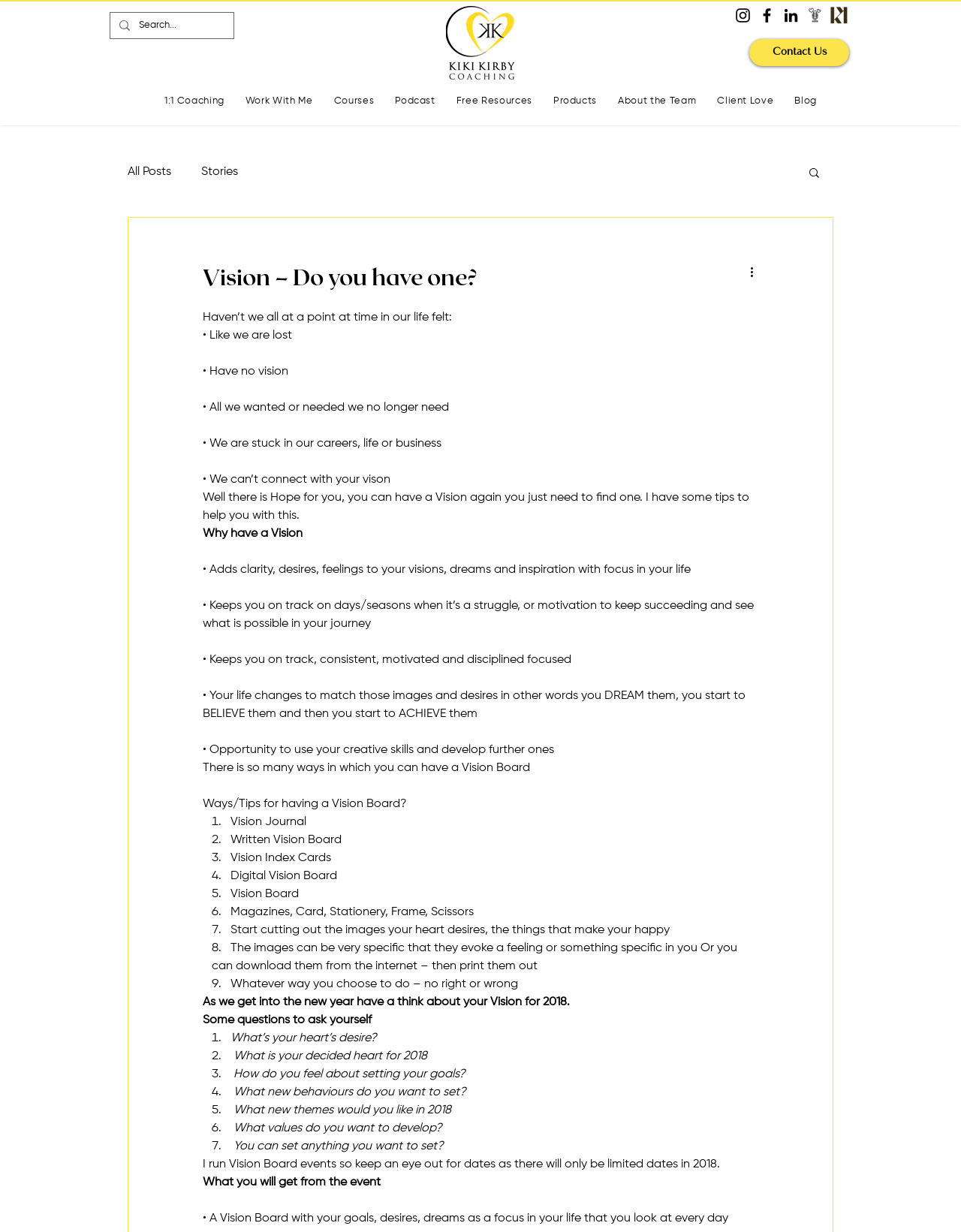Extract the bounding box coordinates for the HTML element that matches this description: "Work With Me". The coordinates should be four float numbers between 0 and 1, i.e., [left, top, right, bottom].

[0.247, 0.073, 0.334, 0.091]